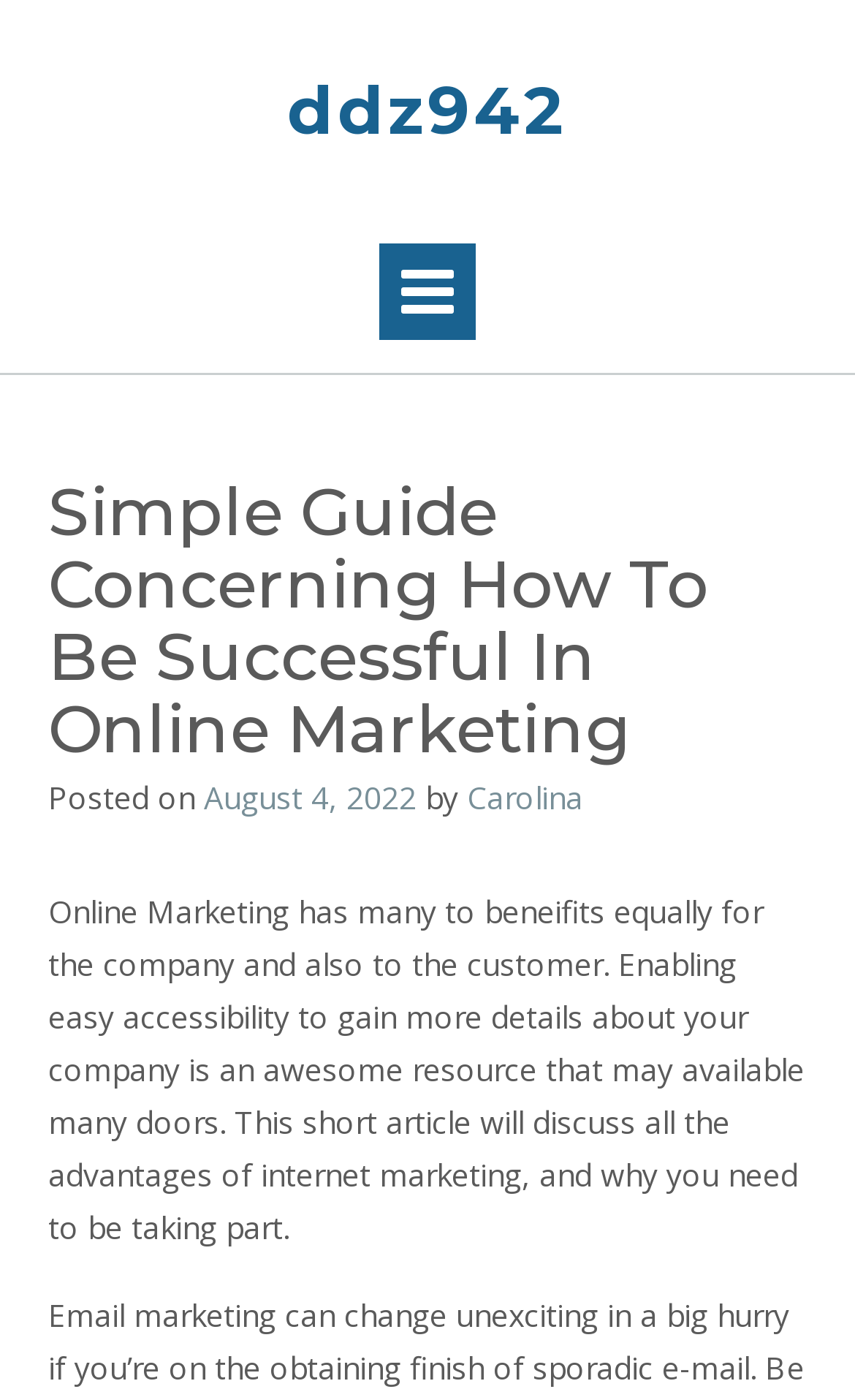What is the main topic of the article?
Answer with a single word or phrase, using the screenshot for reference.

Online Marketing